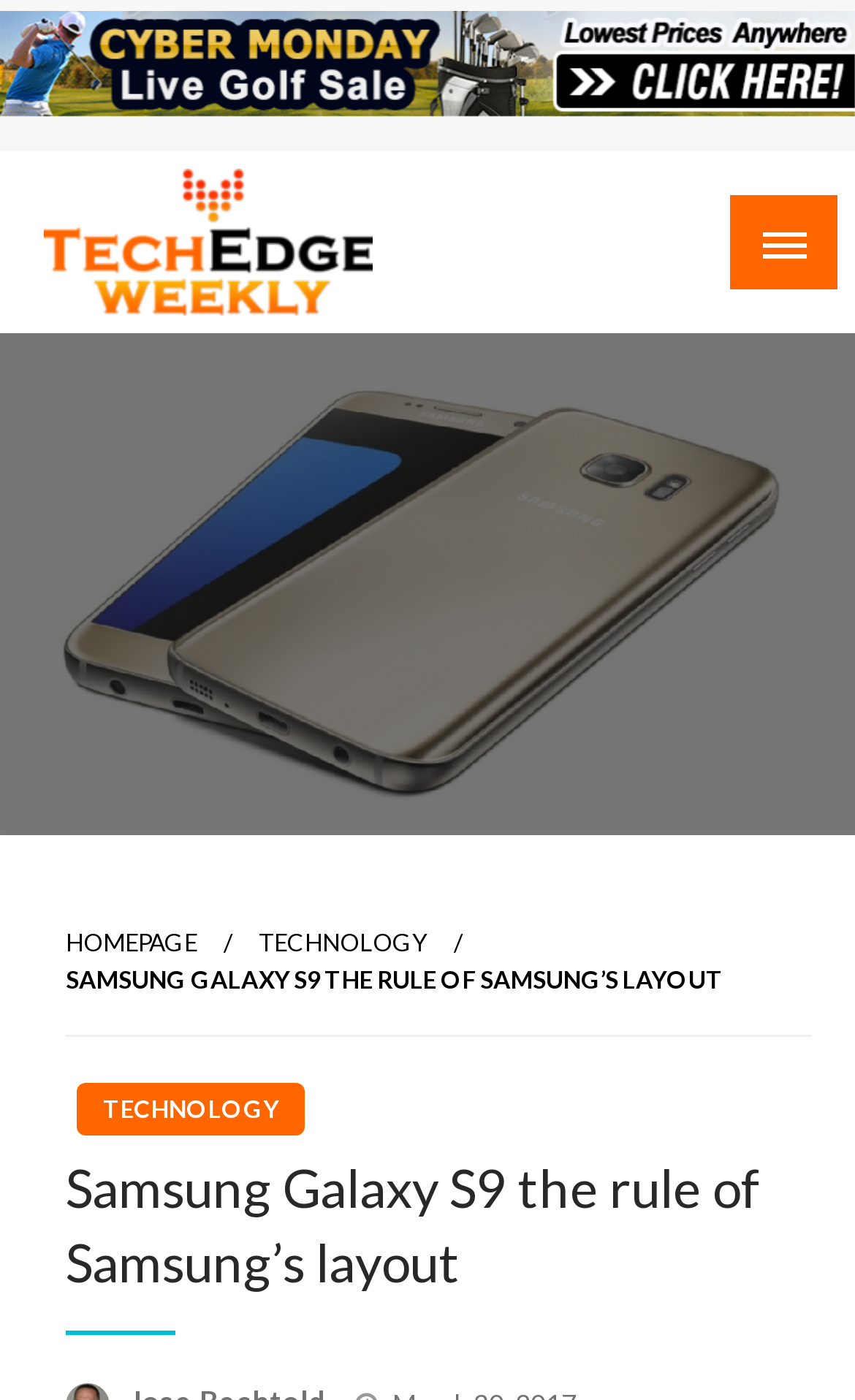What is the category of the current article?
Using the image, elaborate on the answer with as much detail as possible.

I found the category of the current article by looking at the navigation menu, where I saw a link with the text 'TECHNOLOGY'.